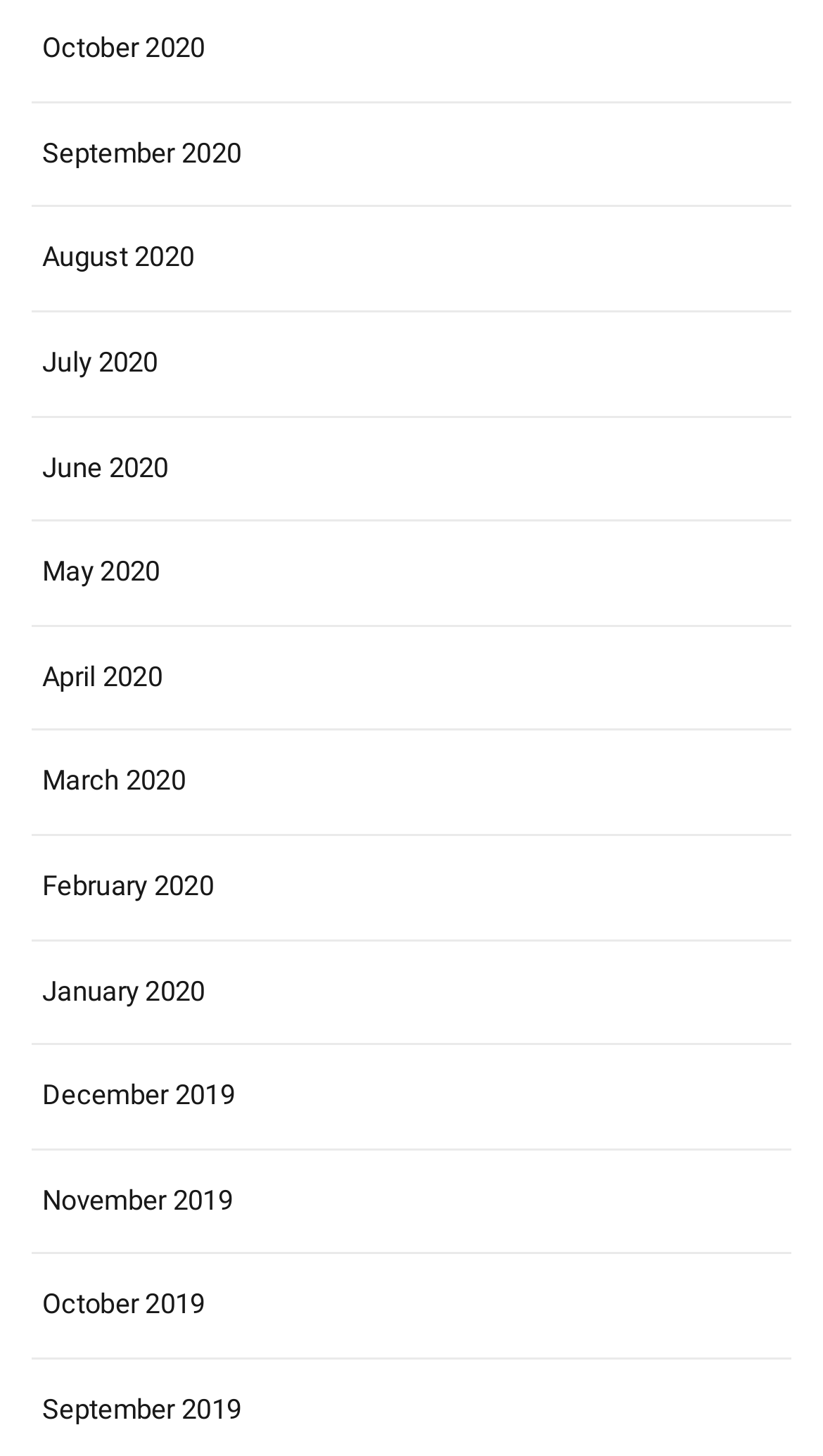What is the common format of the link text?
Refer to the image and give a detailed answer to the question.

By examining the text of the links, I found that they all follow the format 'Month Year', where 'Month' is the name of the month and 'Year' is the year.